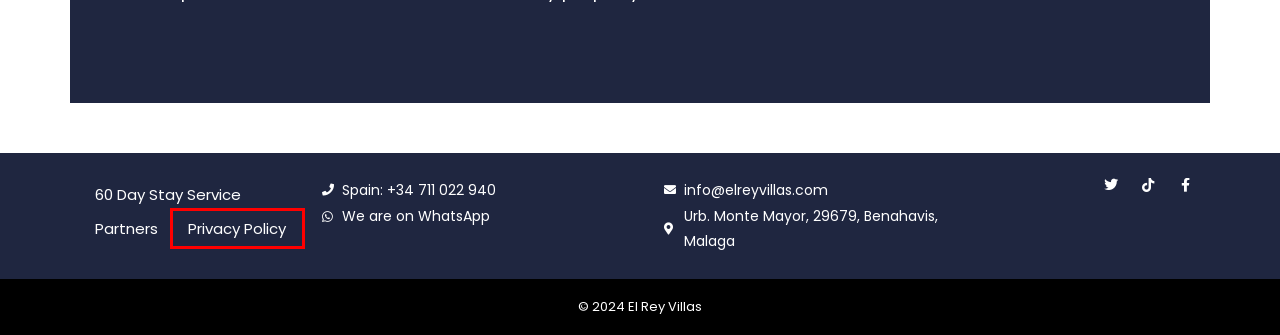You have a screenshot of a webpage, and a red bounding box highlights an element. Select the webpage description that best fits the new page after clicking the element within the bounding box. Options are:
A. 60 Day Stay Service - El Rey Villas
B. Partner scheme - El Rey Villas
C. Contact - El Rey Villas
D. FAQs - El Rey Villas
E. Blog - El Rey Villas
F. Privacy Policy - El Rey Villas
G. Luxury Holiday Rentals - Spain
H. Our Services - El Rey Villas

F